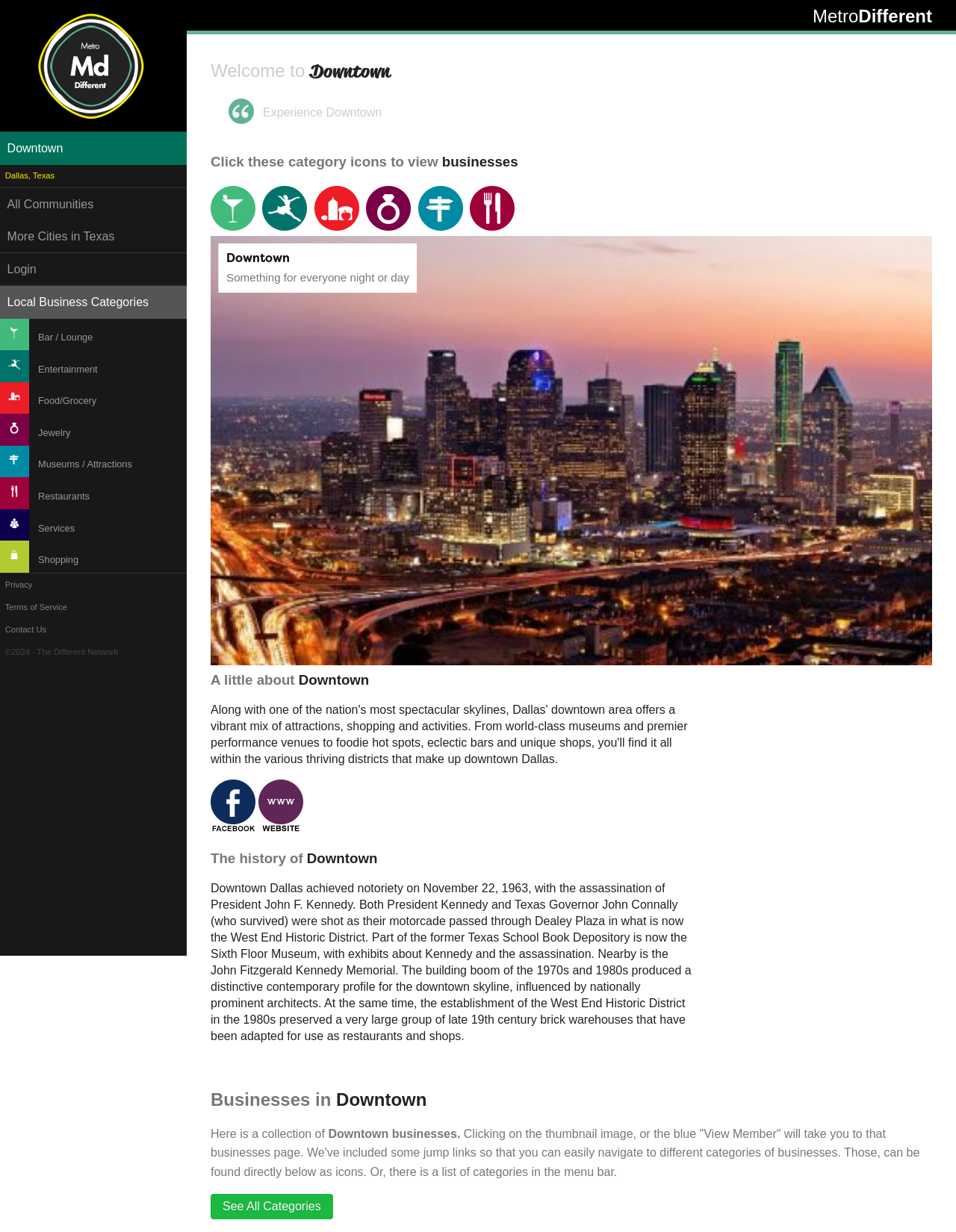Please provide a comprehensive response to the question based on the details in the image: What is the name of the museum mentioned in the webpage?

The webpage mentions the assassination of President John F. Kennedy and the Sixth Floor Museum, which is located in the West End Historic District, in the section about the history of Downtown.